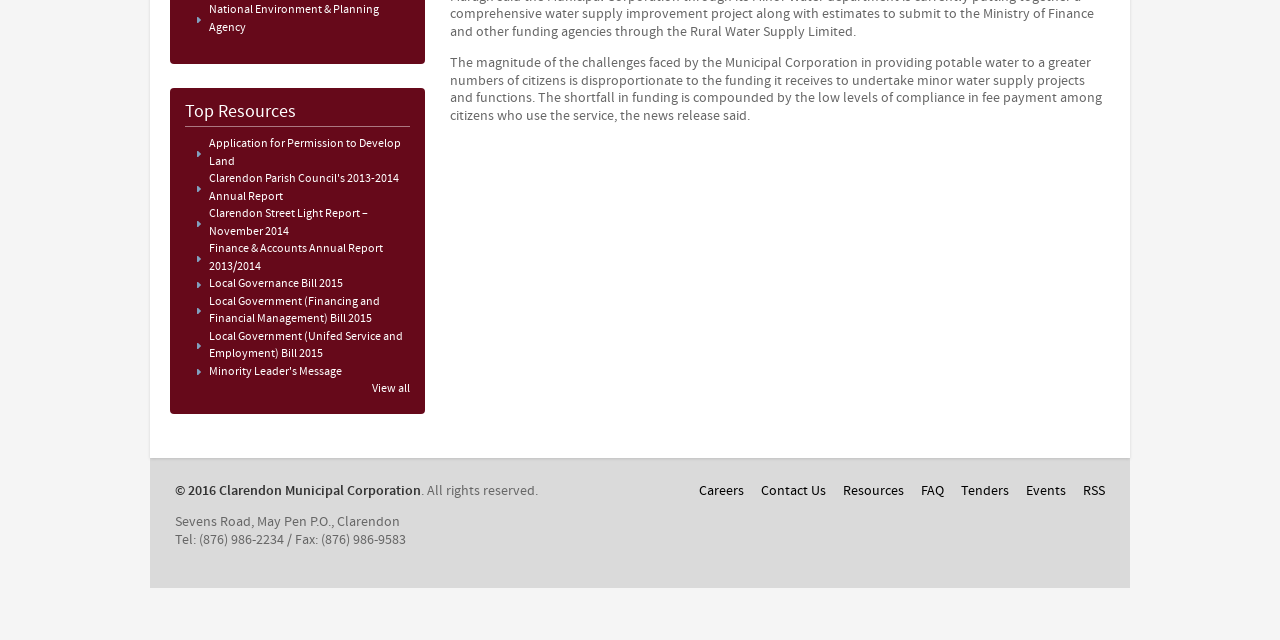Please provide the bounding box coordinate of the region that matches the element description: National Environment & Planning Agency. Coordinates should be in the format (top-left x, top-left y, bottom-right x, bottom-right y) and all values should be between 0 and 1.

[0.163, 0.003, 0.296, 0.056]